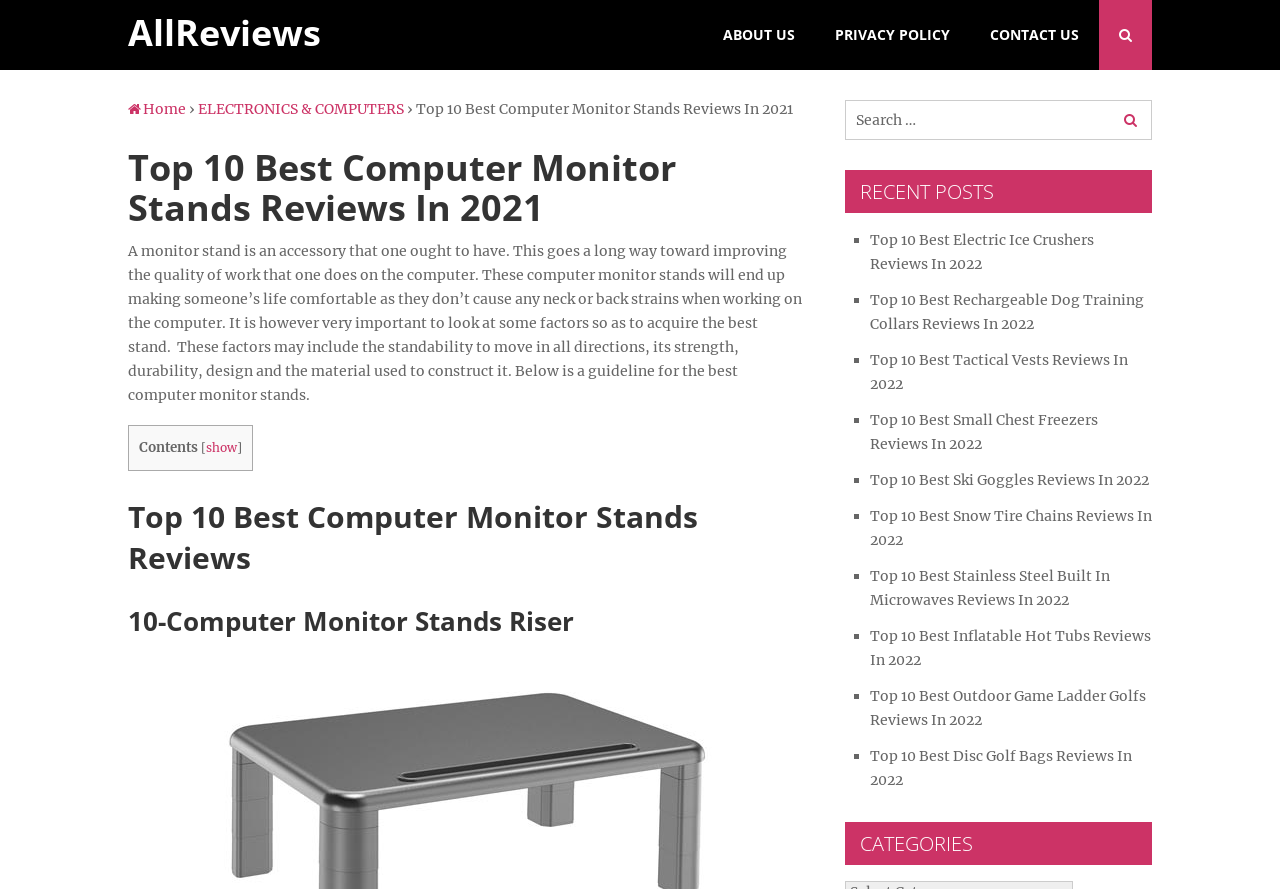Using the information in the image, give a detailed answer to the following question: What is the purpose of the search bar?

The search bar on the webpage allows users to search for specific products or reviews, making it easier to find relevant information.